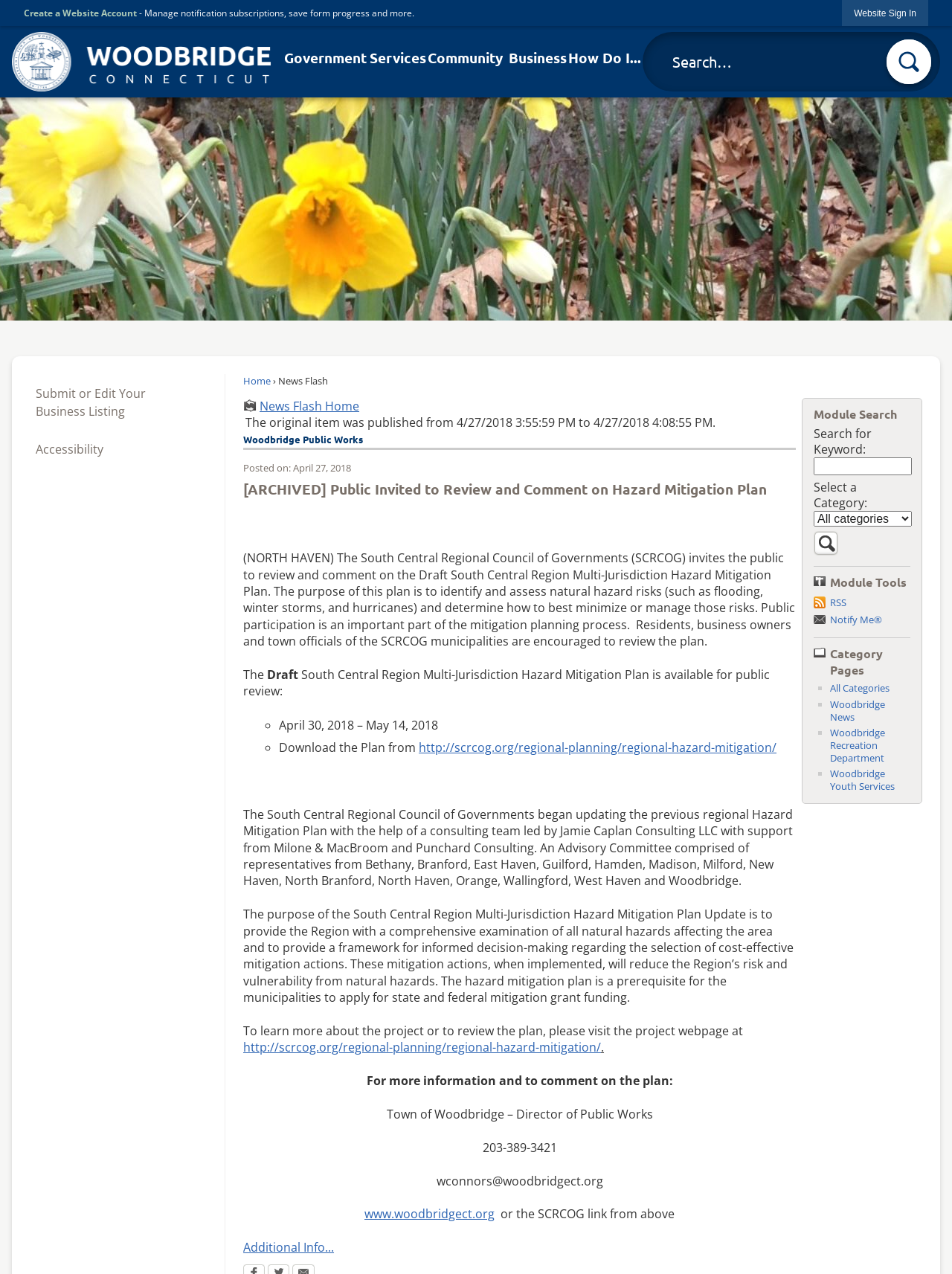What is the role of the Advisory Committee in the hazard mitigation plan update?
Please provide a single word or phrase in response based on the screenshot.

Comprised of representatives from municipalities